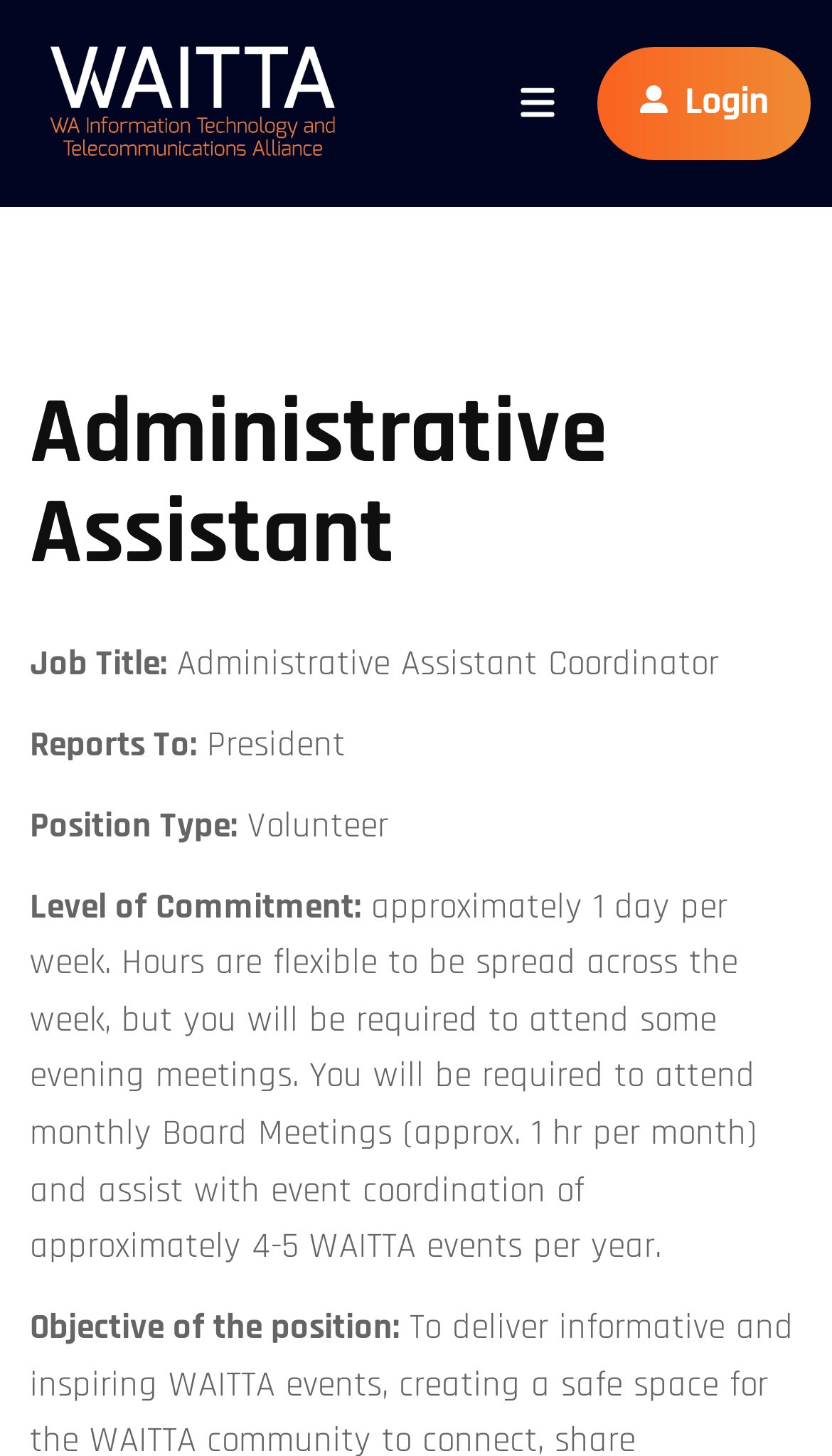Generate a thorough explanation of the webpage's elements.

The webpage is about the Western Australian Information Technology and Telecommunications Alliance (WAITTA) and appears to be a job posting for an Administrative Assistant position. 

At the top left of the page, there is a logo of WAITTA, accompanied by a link to the logo. Next to the logo, there is a button to open mobile navigation. On the top right, there is a small image and a login button. 

Below the top section, there is a heading that reads "Administrative Assistant". Underneath the heading, there are several sections of text that describe the job details, including the job title, who the position reports to, the position type, and the level of commitment required. 

The job description is divided into sections, with clear headings and concise text. The text is arranged in a hierarchical structure, with the most important information at the top and the details following below. The overall layout is easy to follow, with clear headings and concise text.